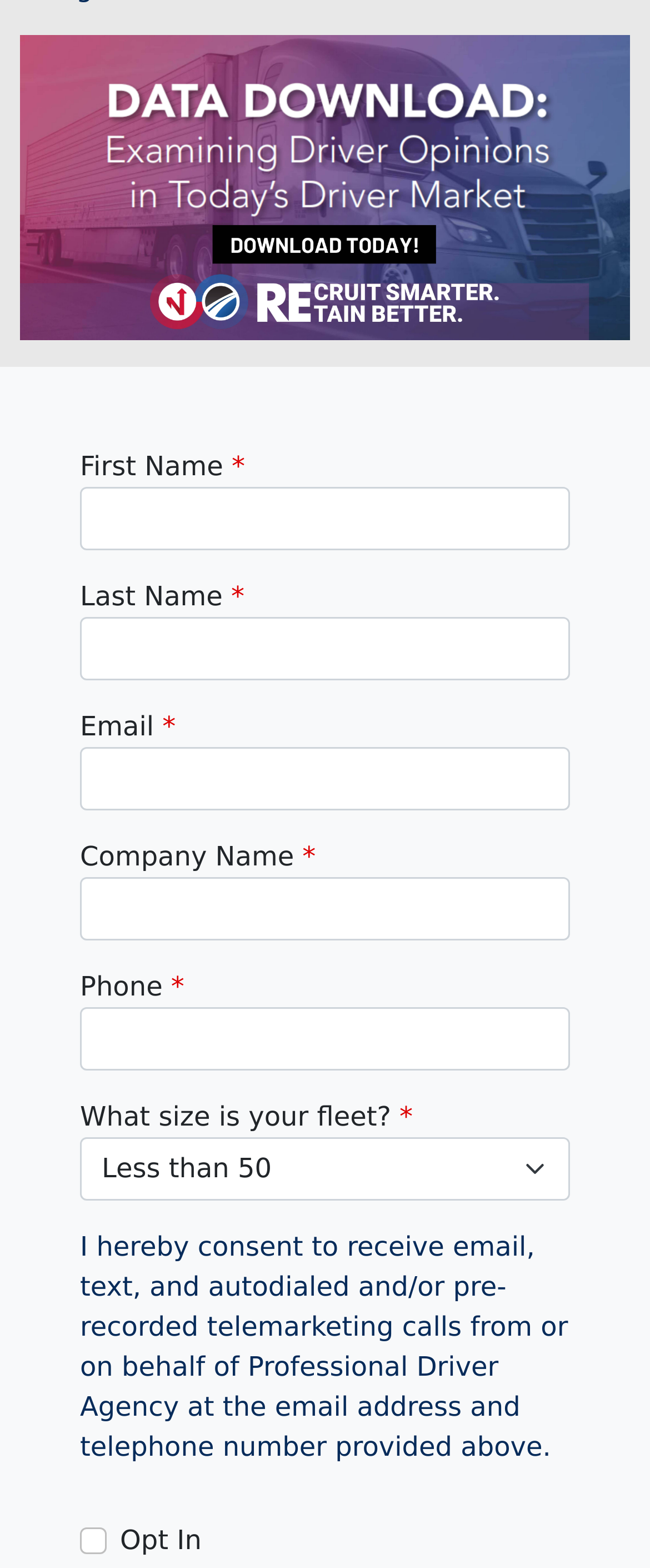Please determine the bounding box of the UI element that matches this description: car insurance quote. The coordinates should be given as (top-left x, top-left y, bottom-right x, bottom-right y), with all values between 0 and 1.

None